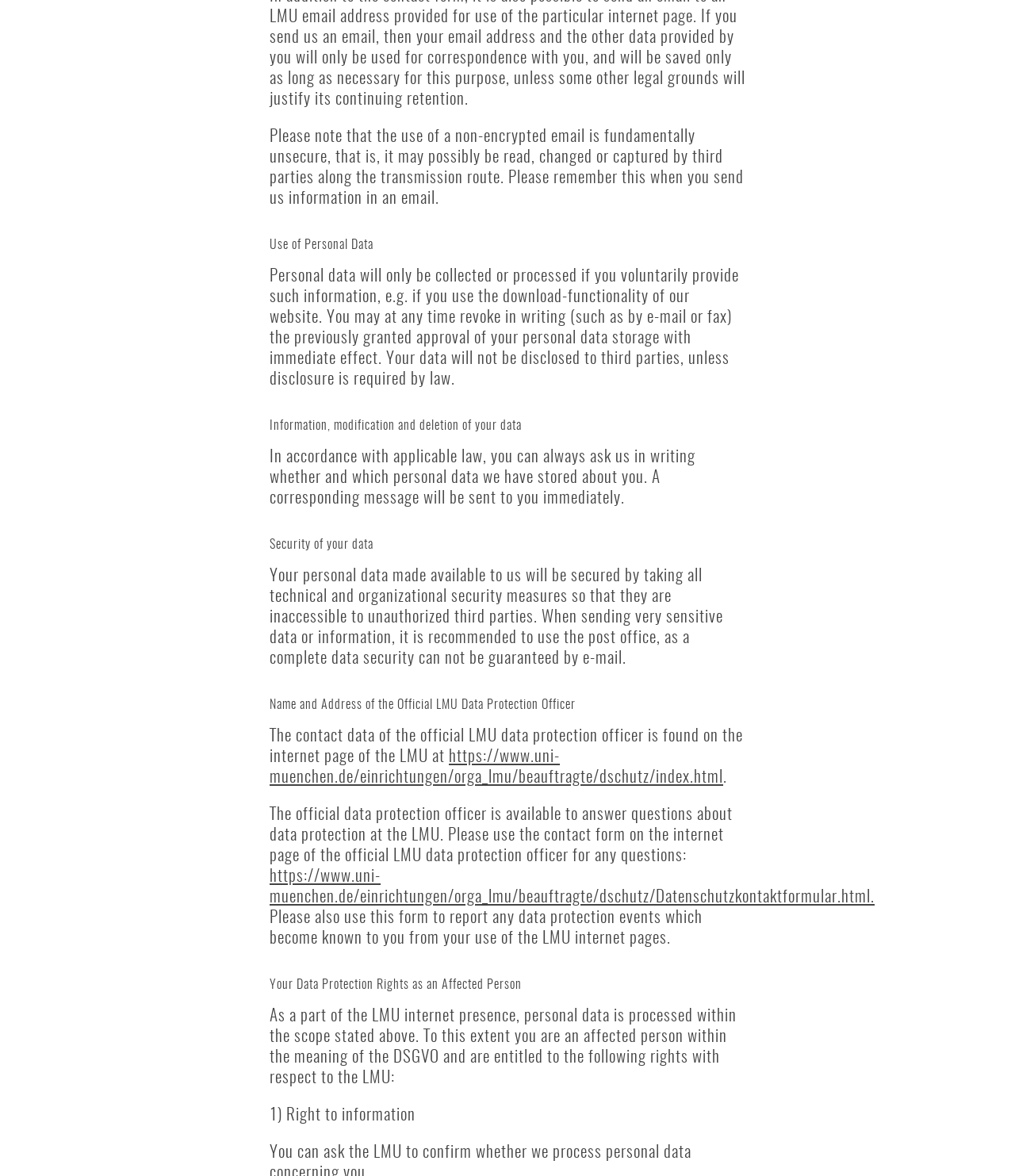How can I revoke approval of personal data storage?
Your answer should be a single word or phrase derived from the screenshot.

In writing